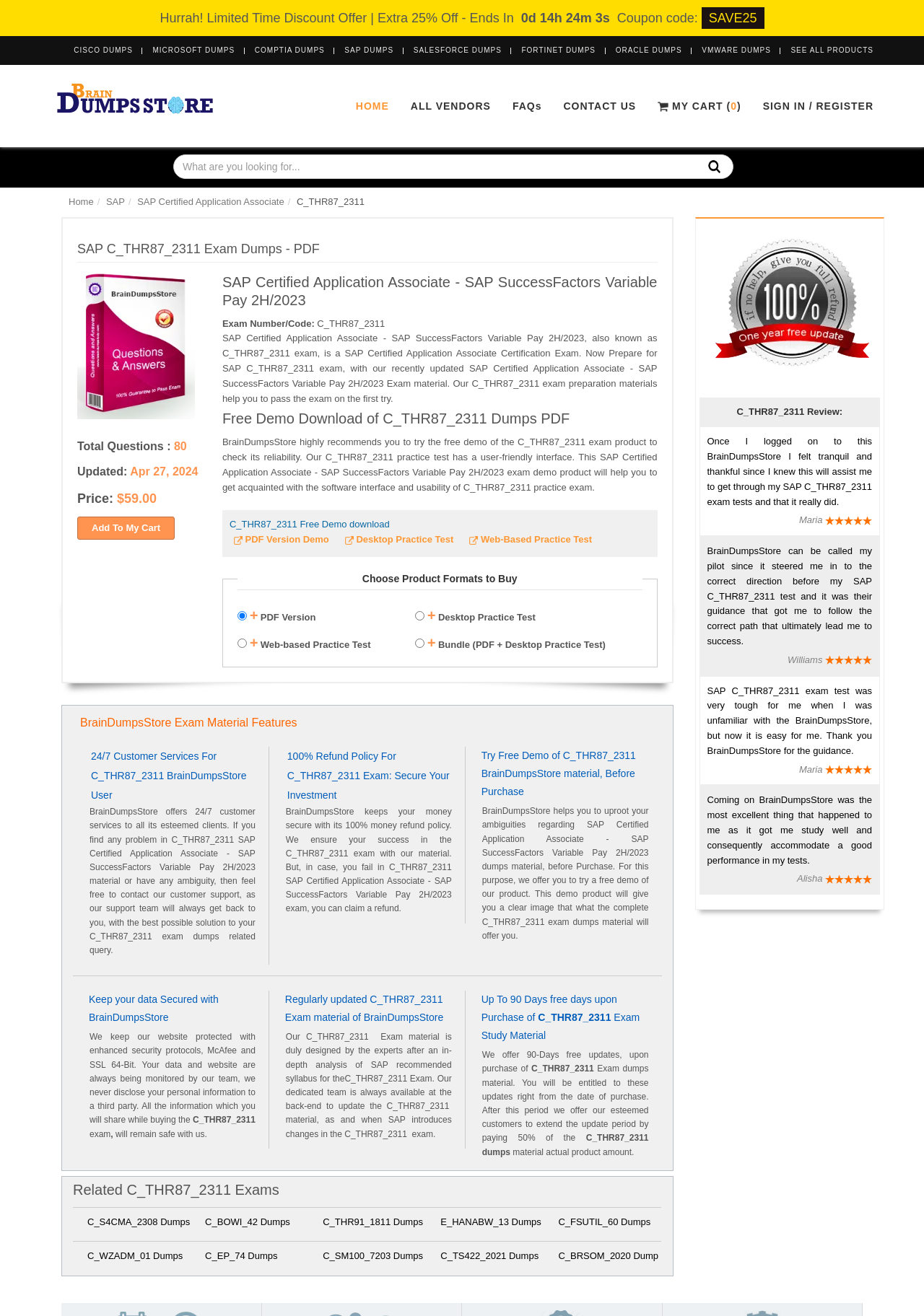Using details from the image, please answer the following question comprehensively:
What is the last updated date of the SAP C_THR87_2311 exam dumps?

I found the updated date information on the page, which is listed as 'Updated: Apr 27, 2024'.